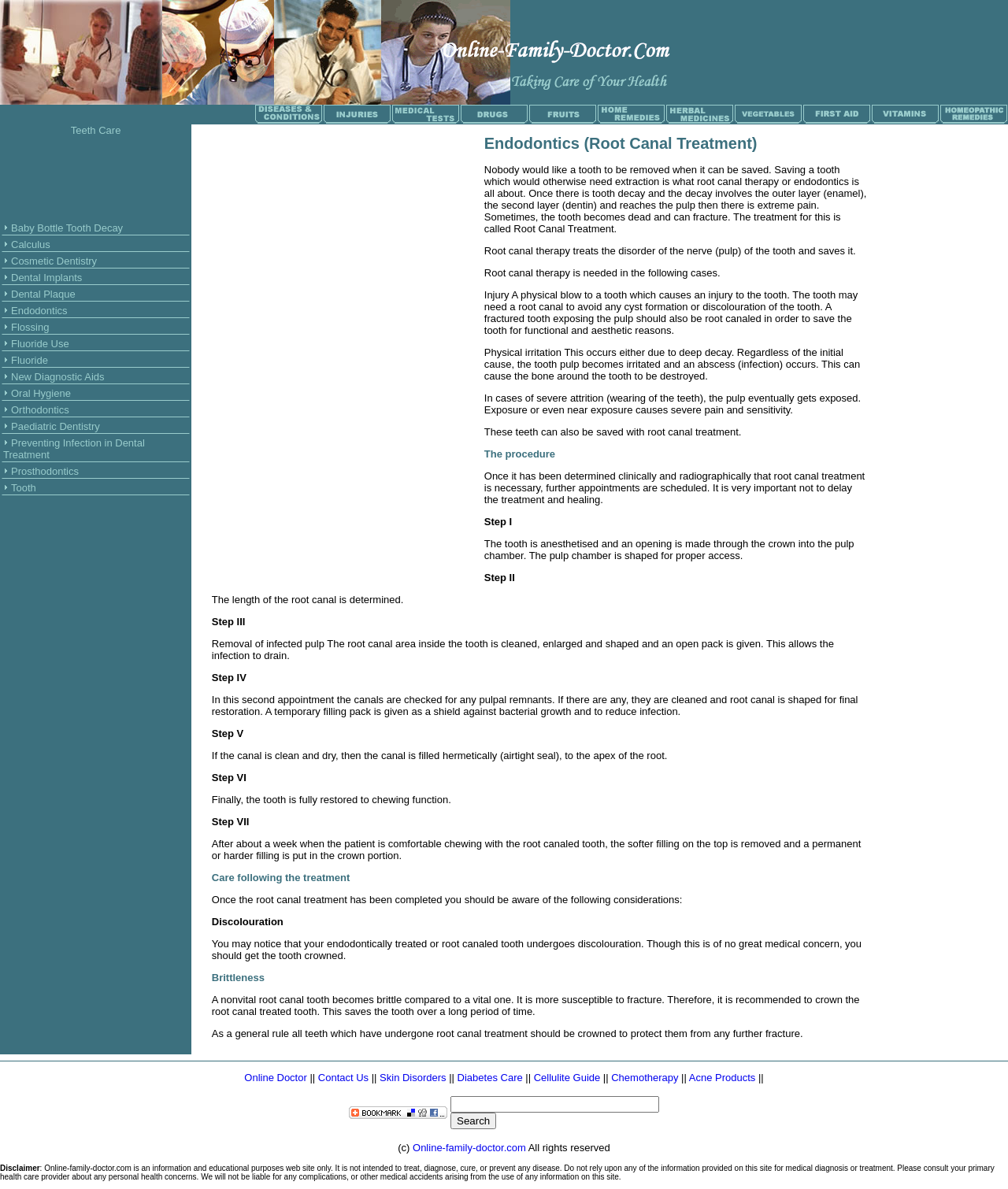How many rows are there in the table on the right side of the webpage?
Use the screenshot to answer the question with a single word or phrase.

10